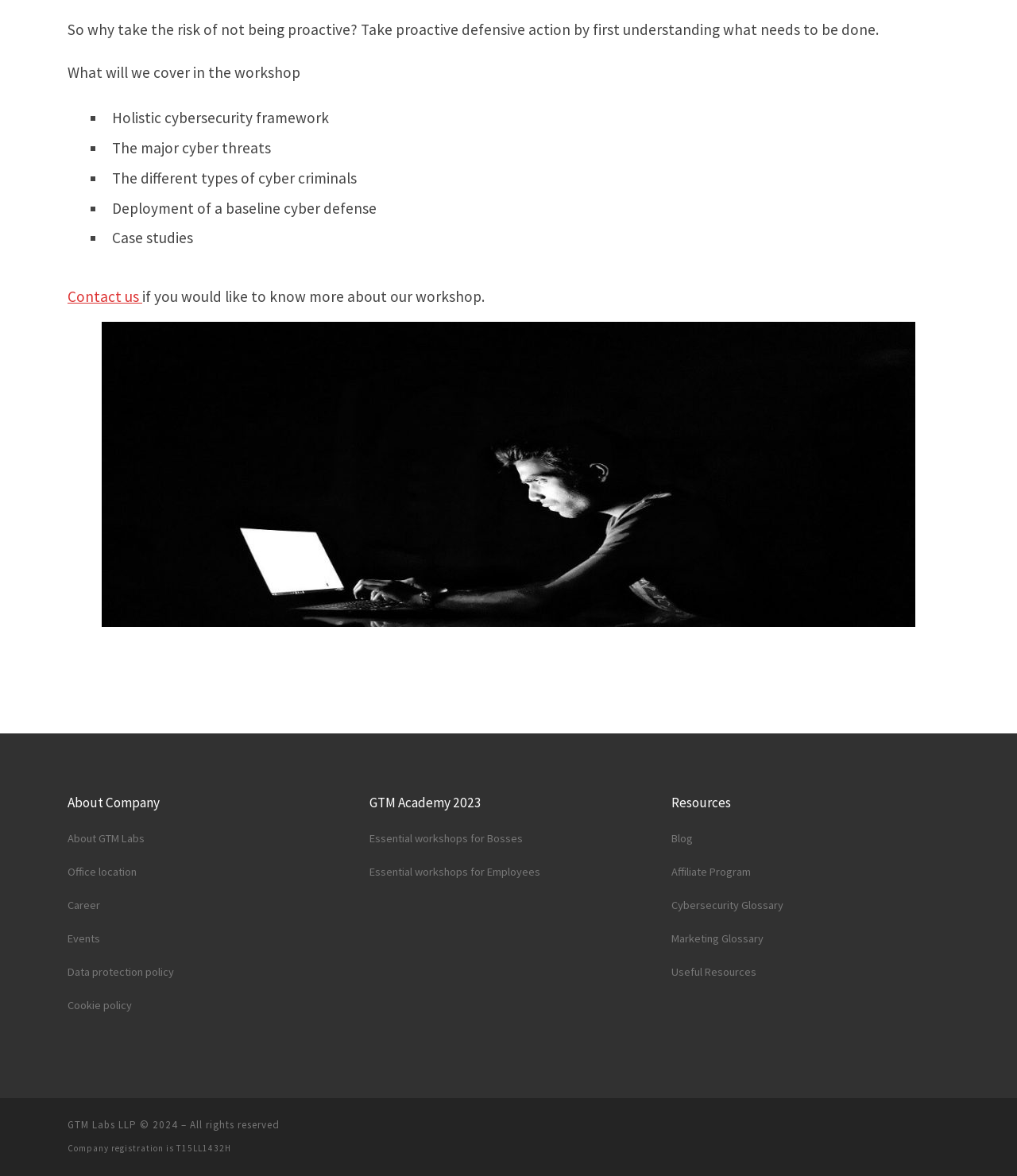Given the description of the UI element: "Career", predict the bounding box coordinates in the form of [left, top, right, bottom], with each value being a float between 0 and 1.

[0.066, 0.764, 0.098, 0.776]